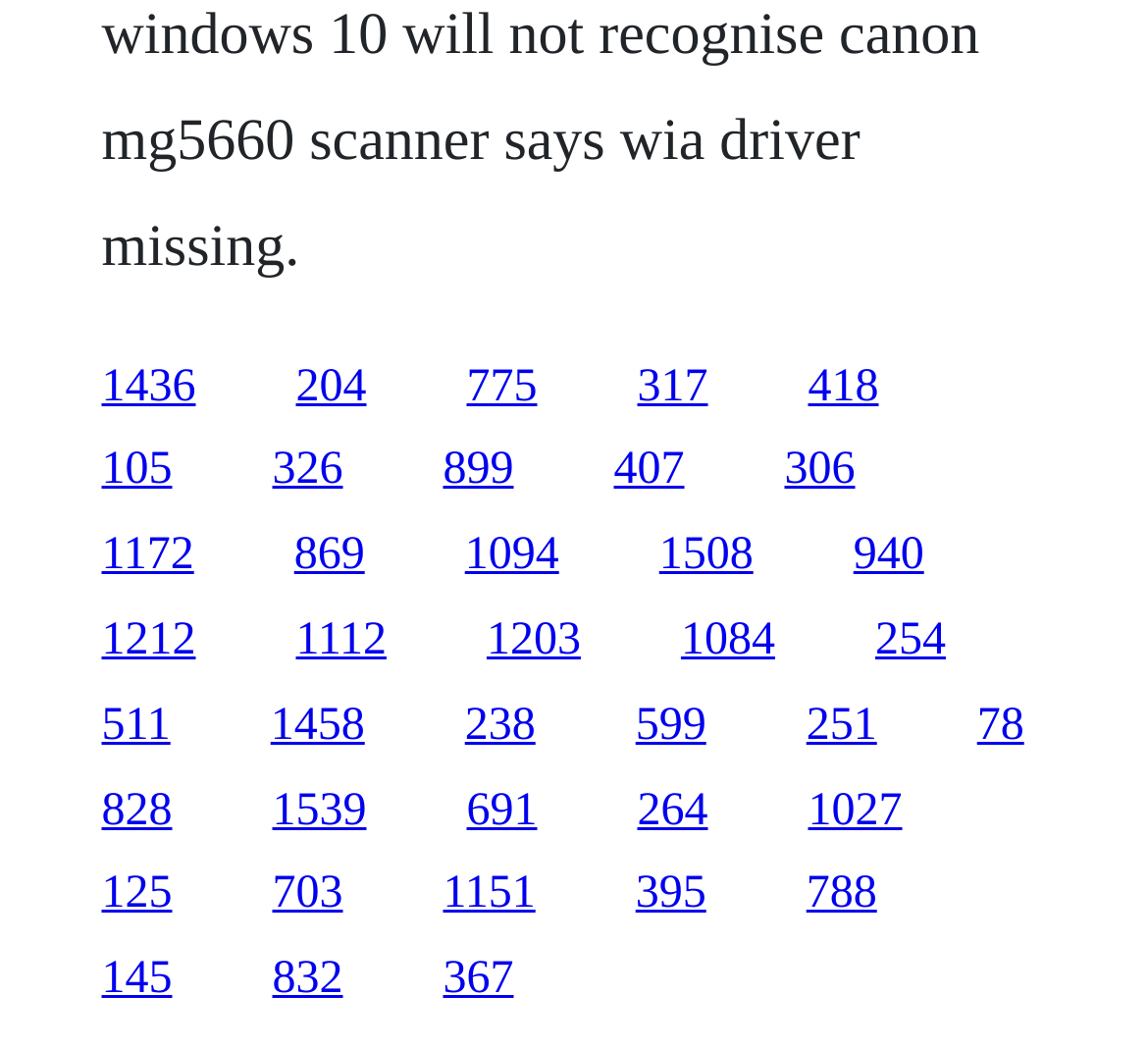Please provide the bounding box coordinates for the element that needs to be clicked to perform the following instruction: "go to the ninth link". The coordinates should be given as four float numbers between 0 and 1, i.e., [left, top, right, bottom].

[0.535, 0.425, 0.596, 0.473]